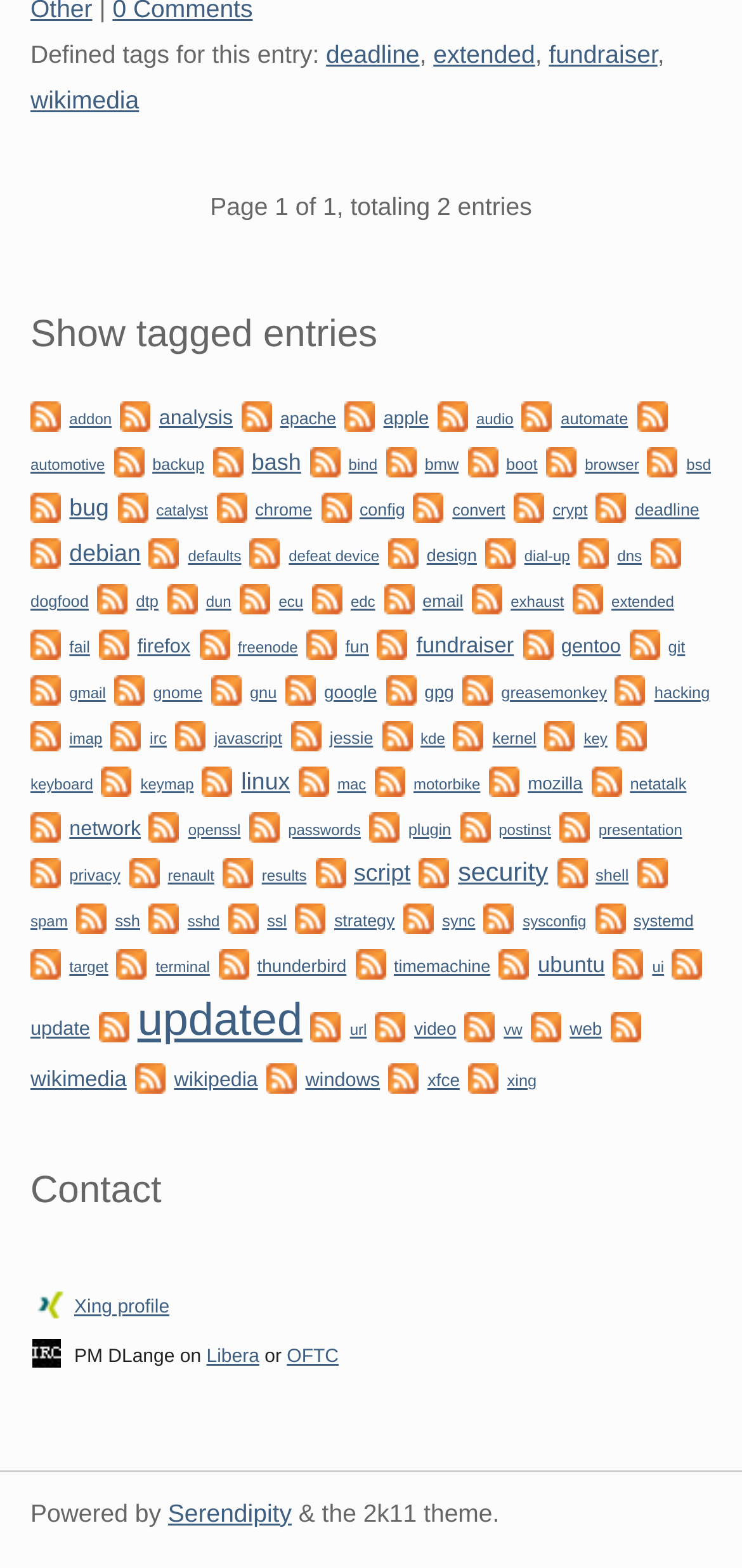Pinpoint the bounding box coordinates for the area that should be clicked to perform the following instruction: "Click on the 'wikimedia' link".

[0.041, 0.054, 0.187, 0.073]